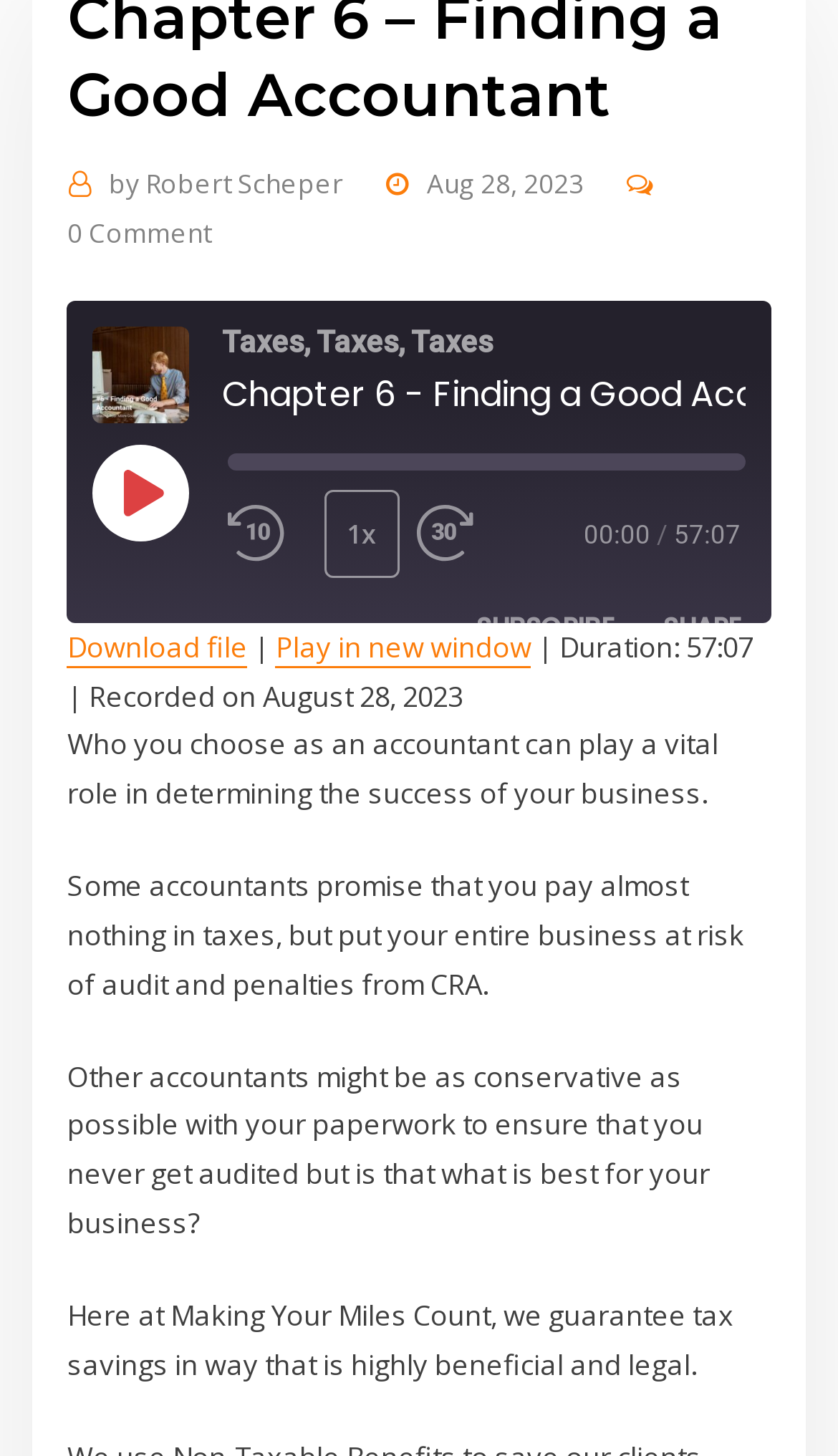Determine the coordinates of the bounding box for the clickable area needed to execute this instruction: "Download the file".

[0.08, 0.431, 0.296, 0.457]